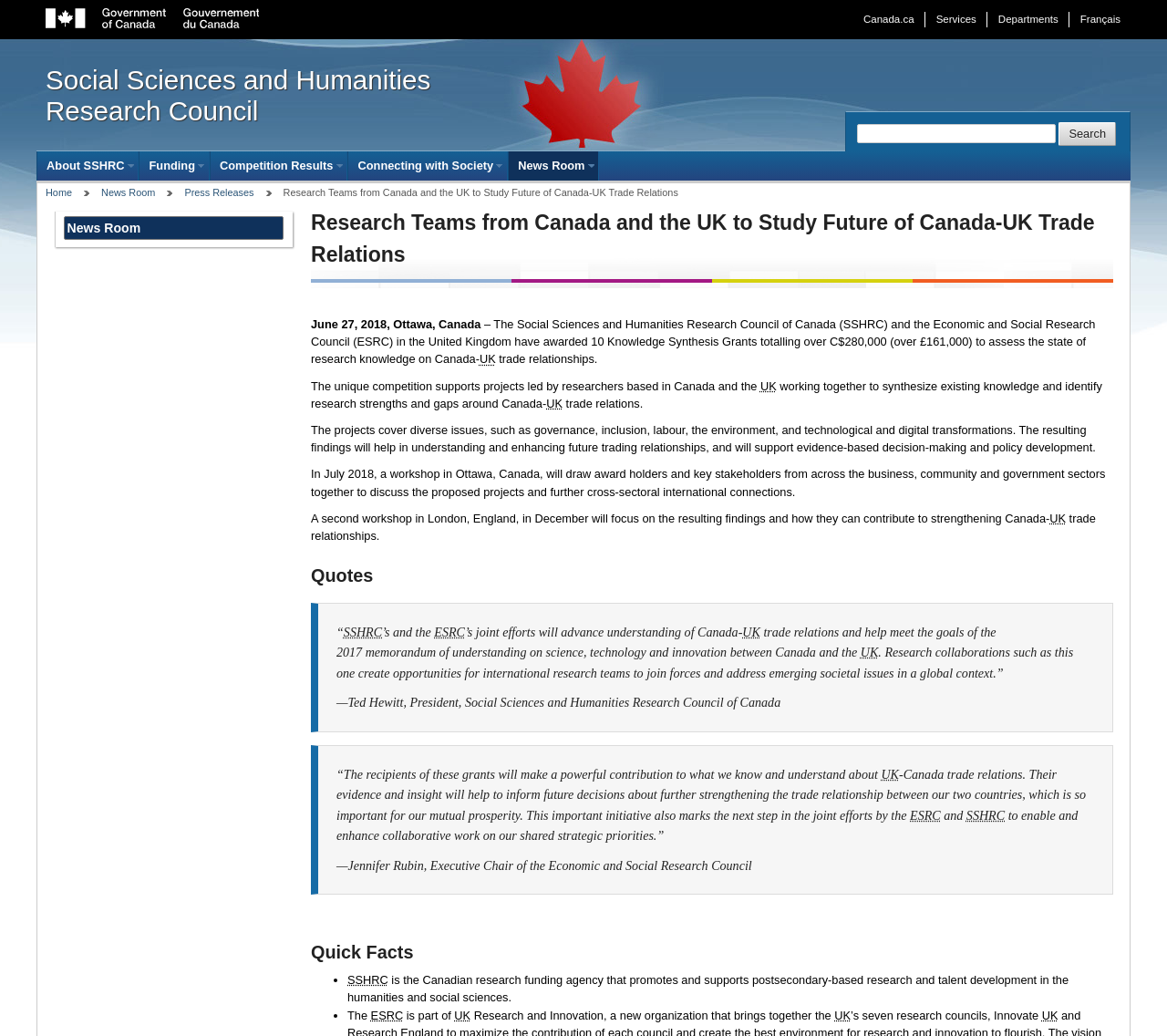Can you find the bounding box coordinates of the area I should click to execute the following instruction: "Go to the Canada.ca website"?

[0.731, 0.011, 0.792, 0.027]